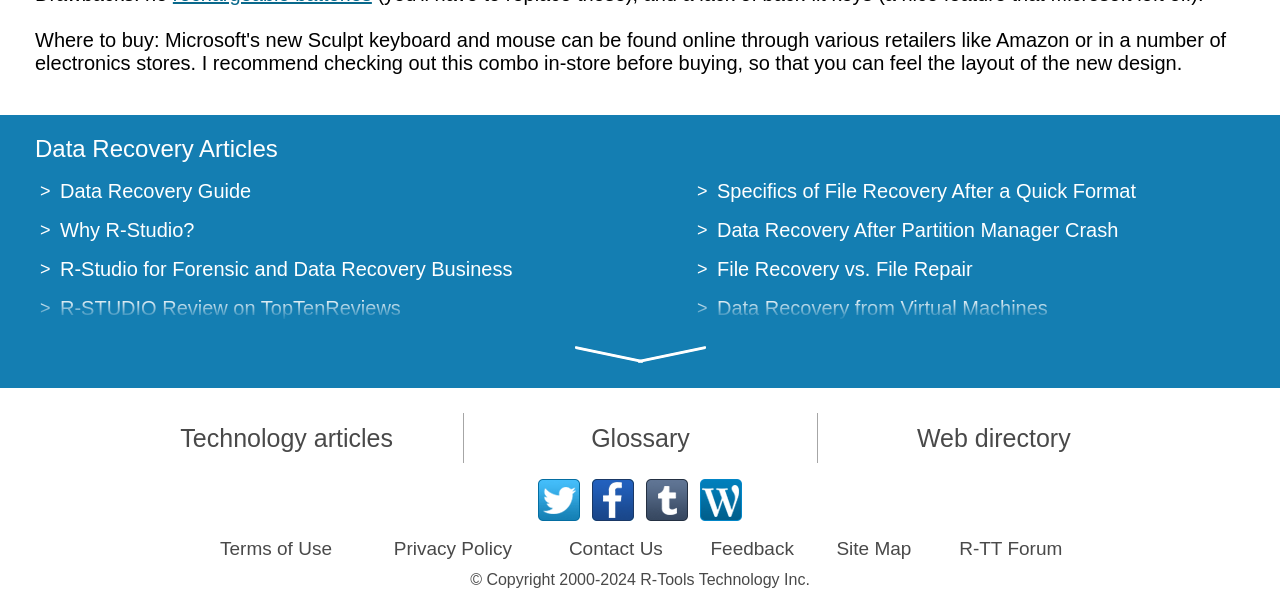Please identify the bounding box coordinates of the clickable area that will allow you to execute the instruction: "Follow on Twitter".

[0.42, 0.78, 0.453, 0.849]